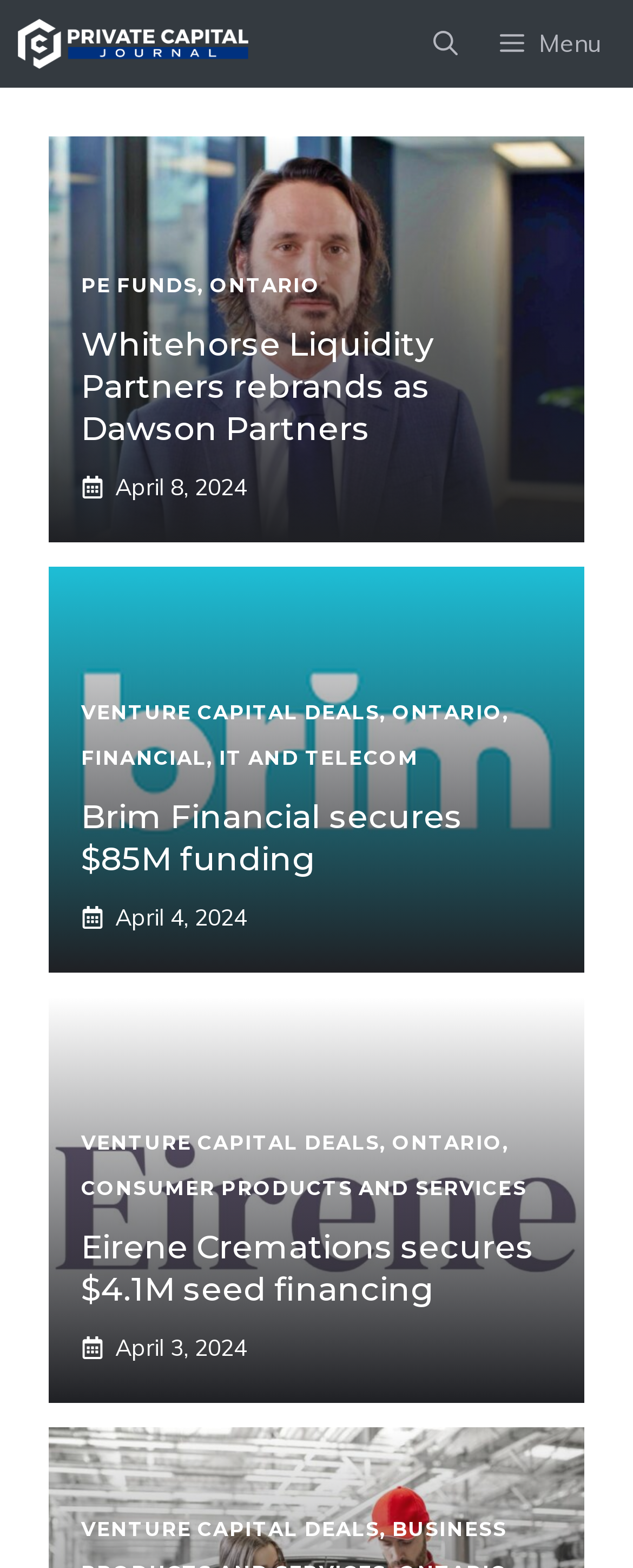What is the category of the first article?
Please give a detailed and elaborate explanation in response to the question.

I looked at the first article element [394] and found the StaticText element [1057] with the text 'PE FUNDS', which suggests that this is the category of the first article.